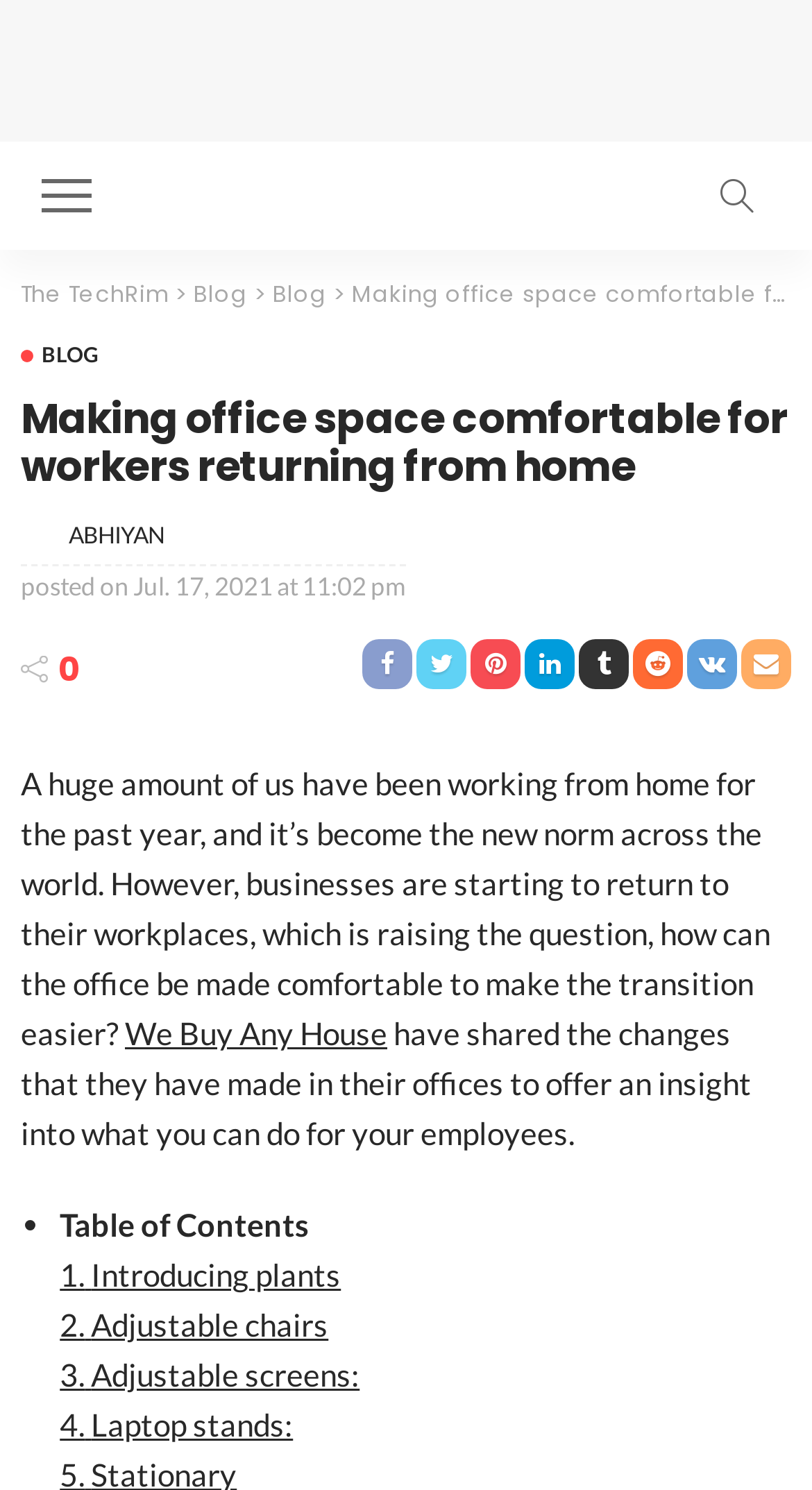Give an extensive and precise description of the webpage.

This webpage is about making office spaces comfortable for workers returning from home. At the top, there is a navigation menu with links to "Techrim", "Blog", and other sections. Below the navigation menu, there is a heading that reads "Making office space comfortable for workers returning from home". 

To the left of the heading, there is an image of "ABHIYAN" and a link to it. Below the heading, there is a paragraph of text that discusses the transition from working from home to returning to the office. 

On the right side of the page, there are several social media links represented by icons. Below the paragraph, there is a list of links to various sections of the article, including "1. Introducing plants", "2. Adjustable chairs", and others. Each section is marked with a bullet point. 

There are also links to other articles or websites, such as "We Buy Any House", scattered throughout the page. Overall, the webpage appears to be a blog post or article discussing ways to make the office more comfortable for employees returning from working from home.